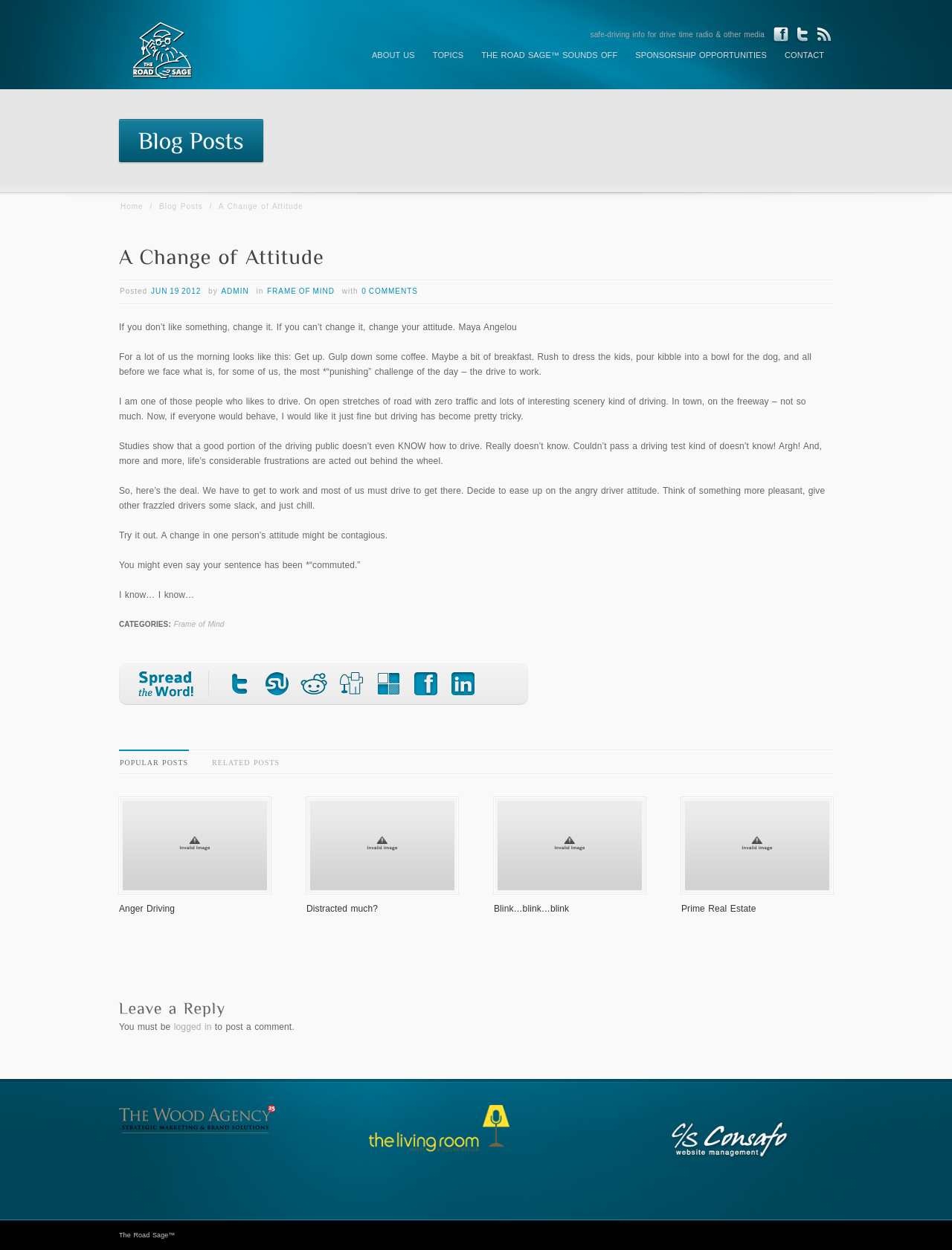Show me the bounding box coordinates of the clickable region to achieve the task as per the instruction: "Share this post on Twitter".

[0.232, 0.555, 0.271, 0.563]